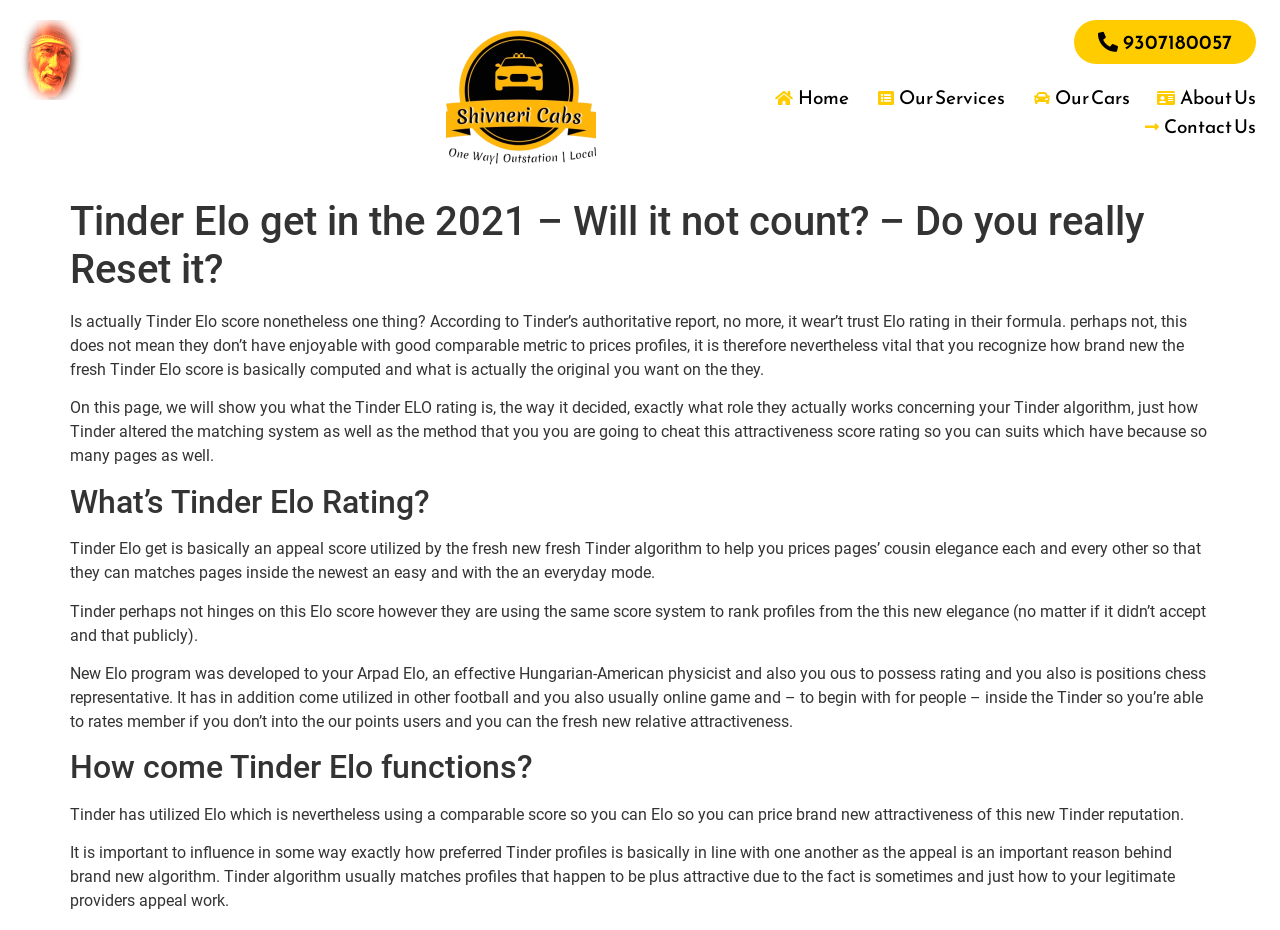What is Tinder Elo score?
Can you offer a detailed and complete answer to this question?

Based on the webpage, Tinder Elo score is an appeal score used by the Tinder algorithm to rate profiles' relative attractiveness to each other, so that they can match profiles in a fair and regular mode.